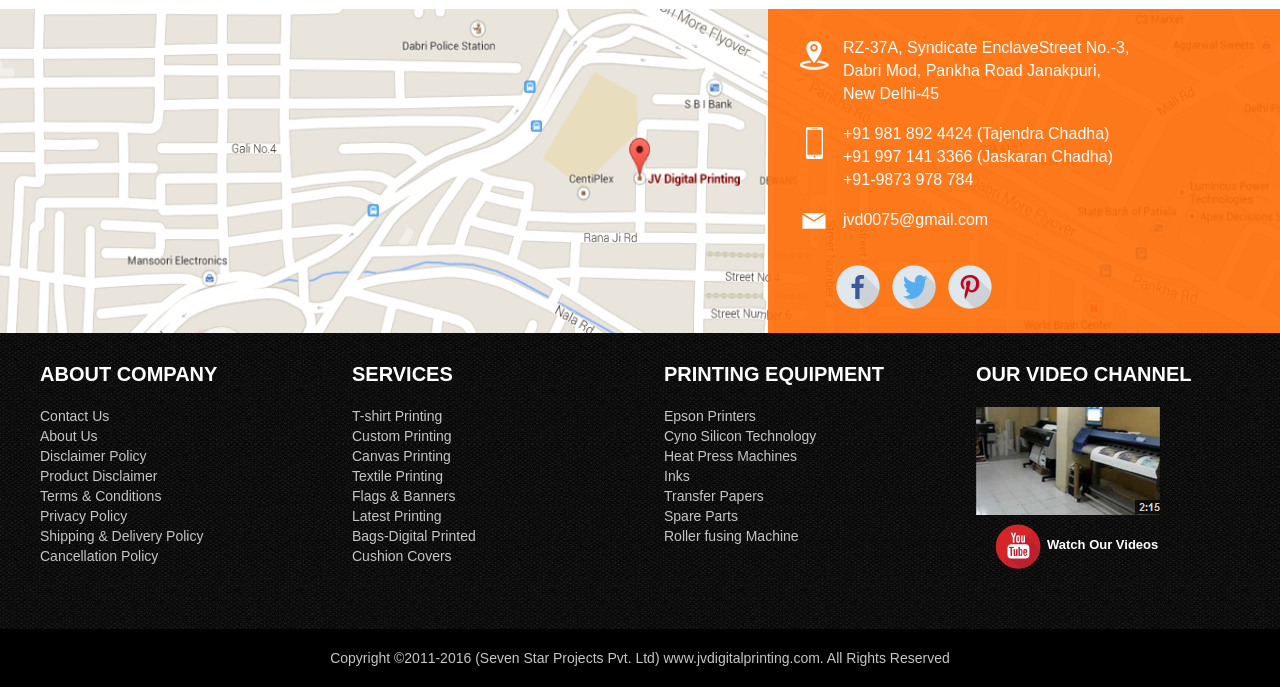Locate the bounding box coordinates of the clickable region to complete the following instruction: "Learn about the company on the 'ABOUT COMPANY' page."

[0.031, 0.528, 0.275, 0.592]